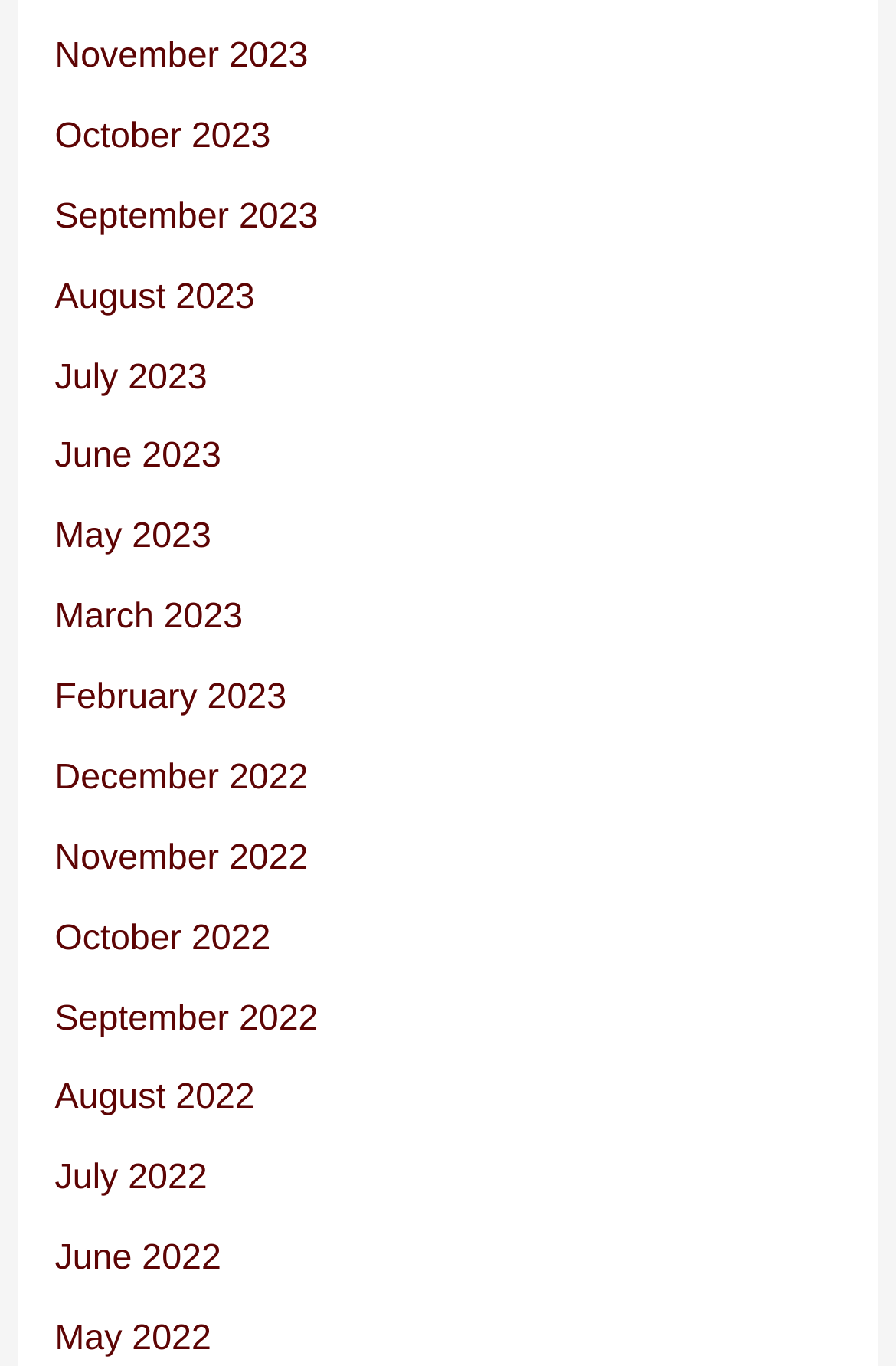Please find the bounding box coordinates for the clickable element needed to perform this instruction: "view October 2022".

[0.061, 0.672, 0.302, 0.701]